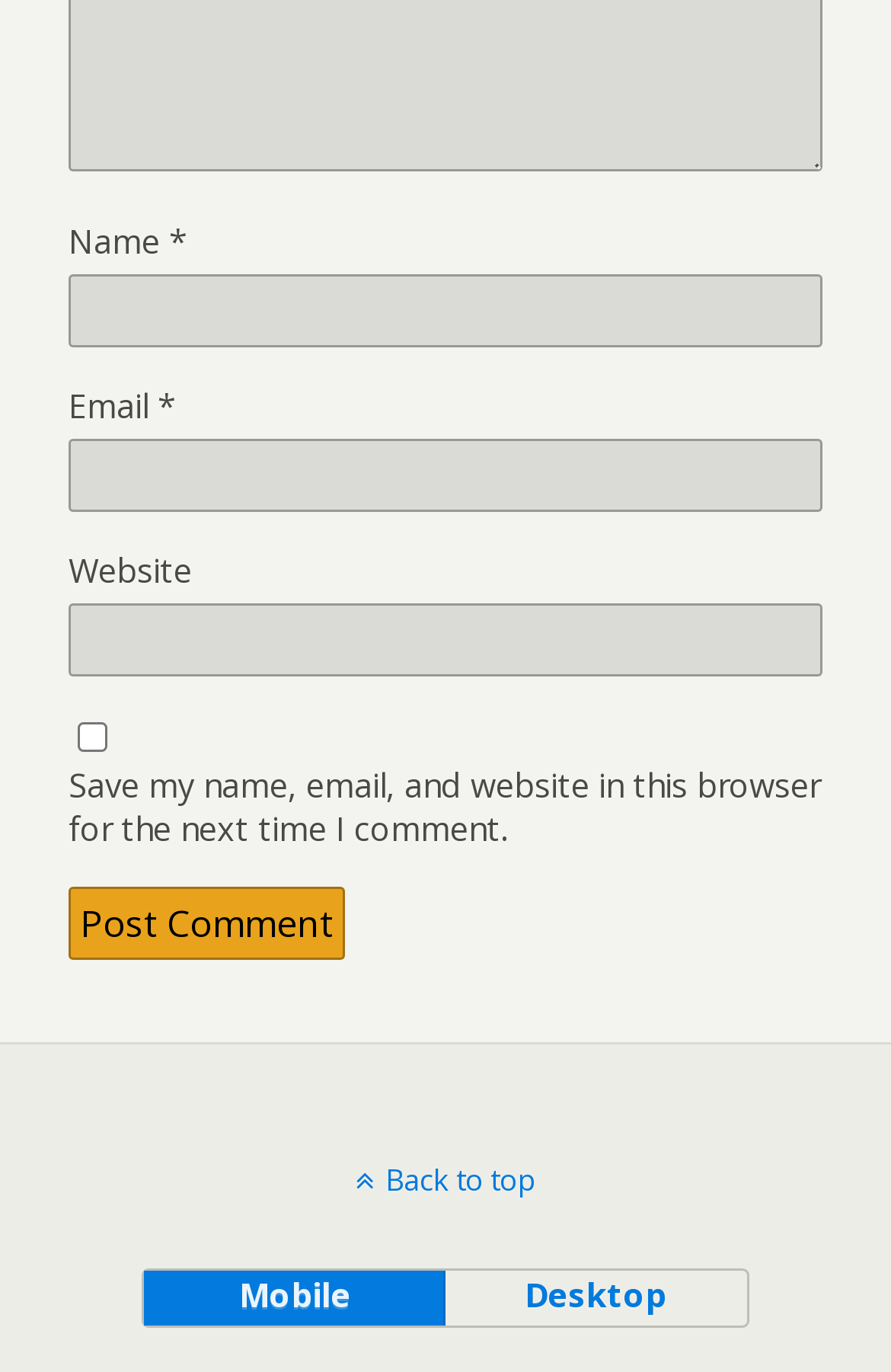Is the 'Website' field required in the form? Refer to the image and provide a one-word or short phrase answer.

No